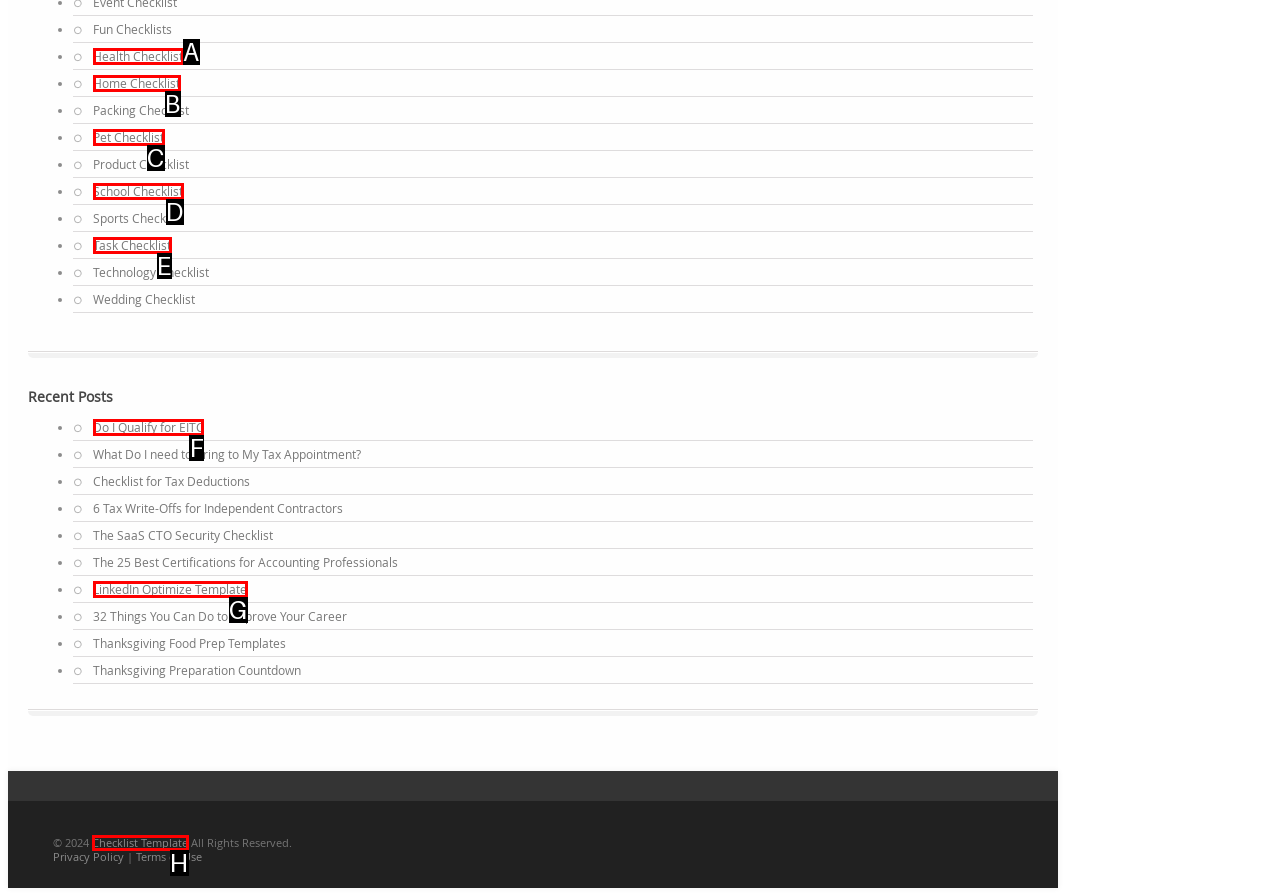Indicate the UI element to click to perform the task: Read about Do I Qualify for EITC. Reply with the letter corresponding to the chosen element.

F